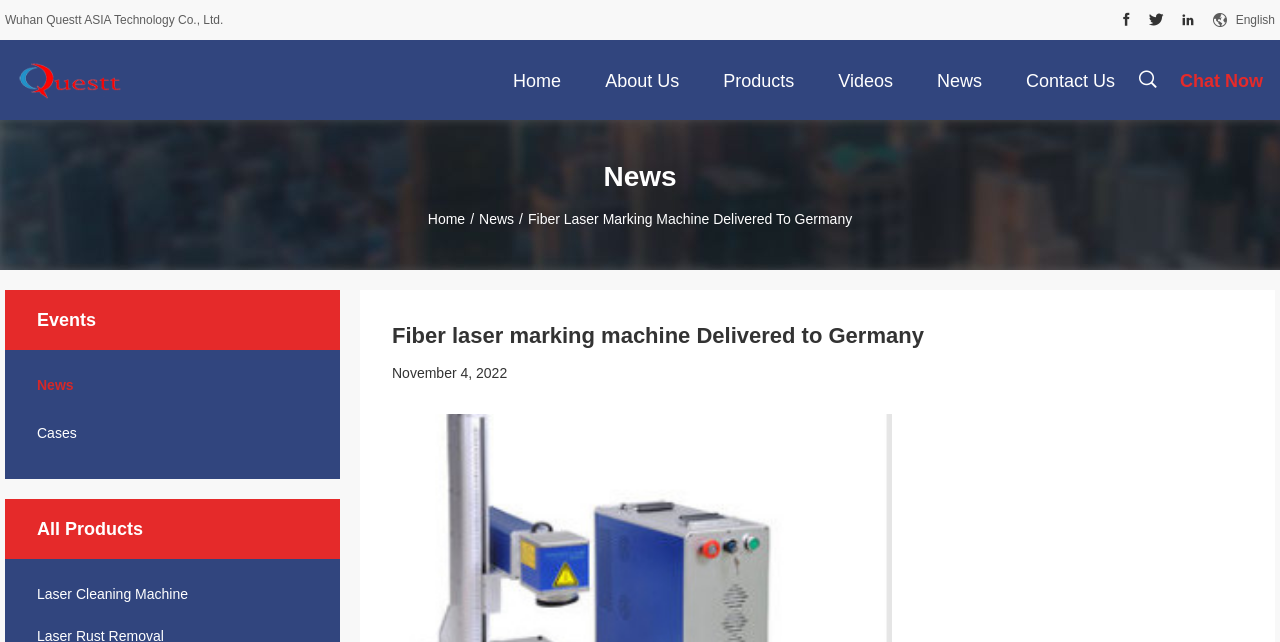Determine the main text heading of the webpage and provide its content.

Fiber laser marking machine Delivered to Germany